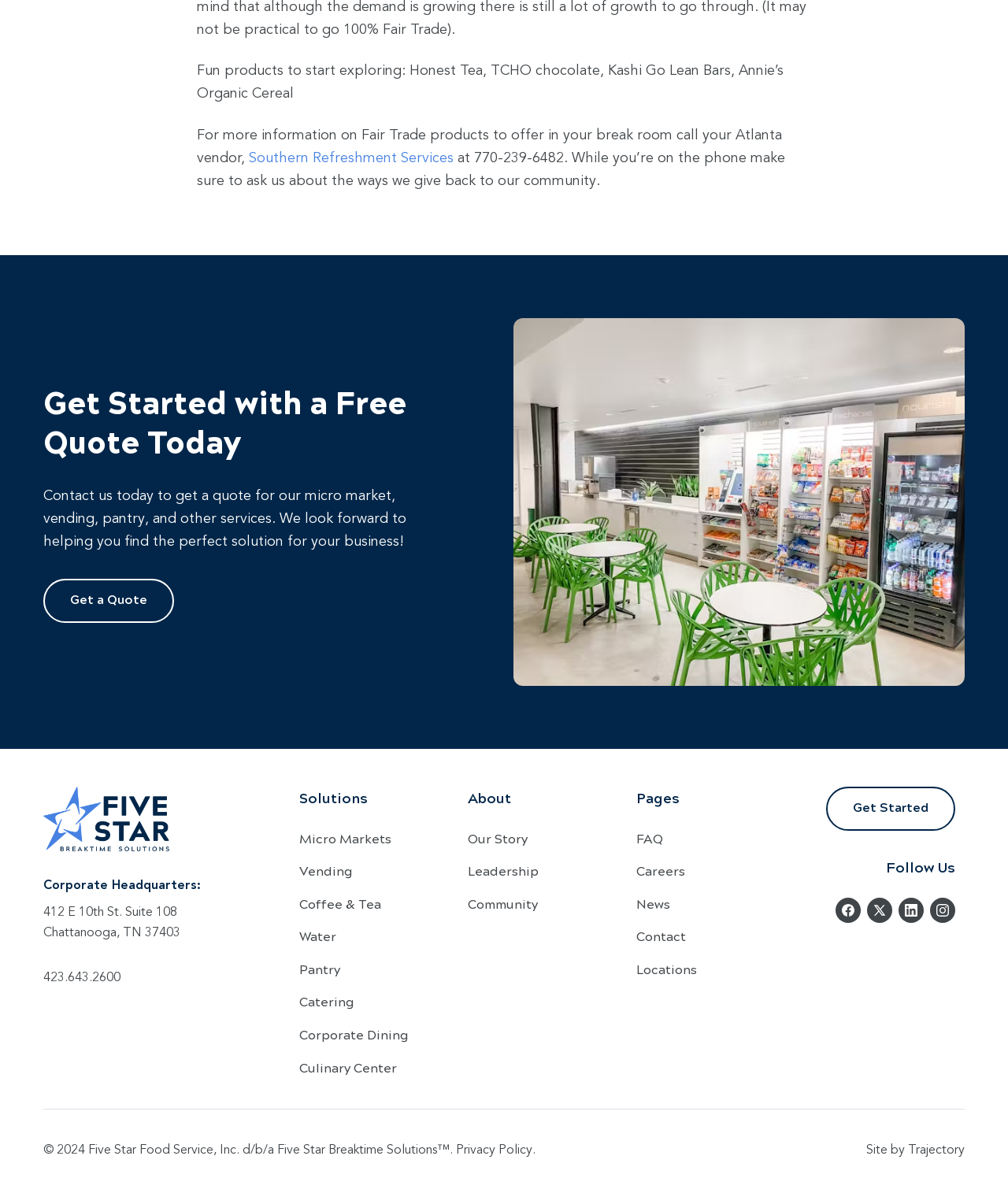Please find the bounding box for the following UI element description. Provide the coordinates in (top-left x, top-left y, bottom-right x, bottom-right y) format, with values between 0 and 1: Culinary Center

[0.297, 0.886, 0.415, 0.903]